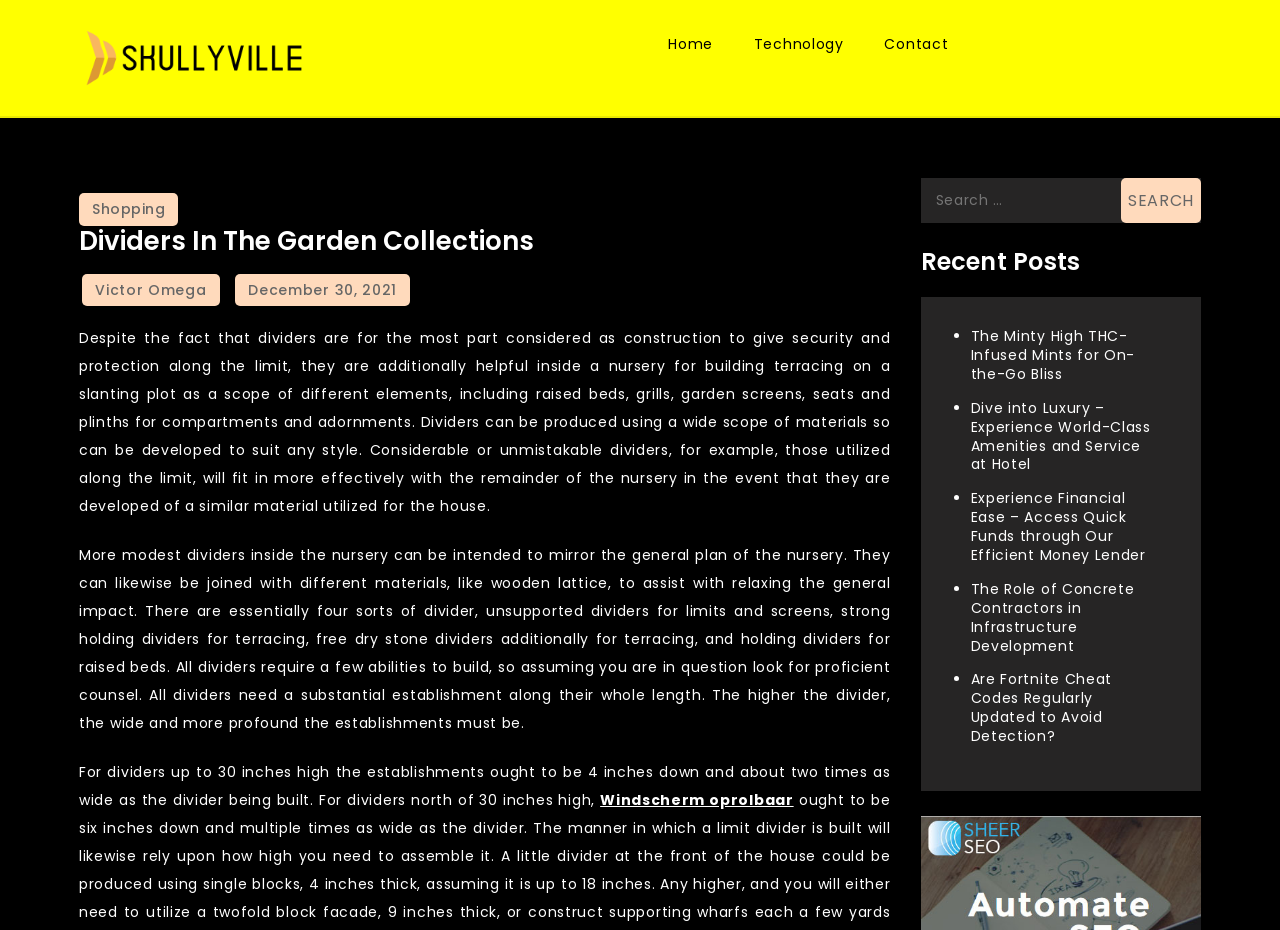Locate the bounding box coordinates of the region to be clicked to comply with the following instruction: "Read the 'Dividers In The Garden Collections' article". The coordinates must be four float numbers between 0 and 1, in the form [left, top, right, bottom].

[0.062, 0.243, 0.696, 0.276]